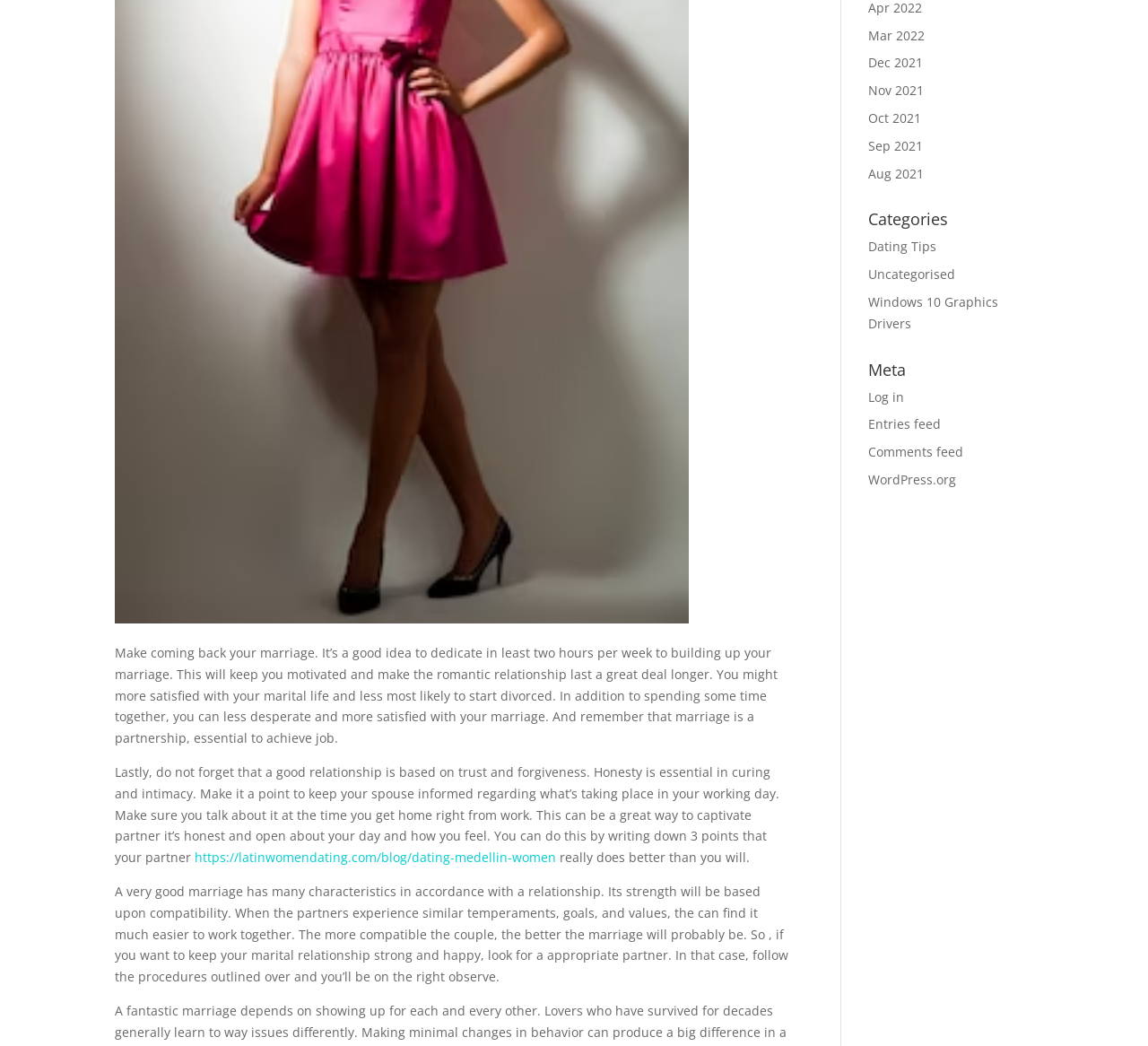Predict the bounding box coordinates of the UI element that matches this description: "Windows 10 Graphics Drivers". The coordinates should be in the format [left, top, right, bottom] with each value between 0 and 1.

[0.756, 0.28, 0.87, 0.317]